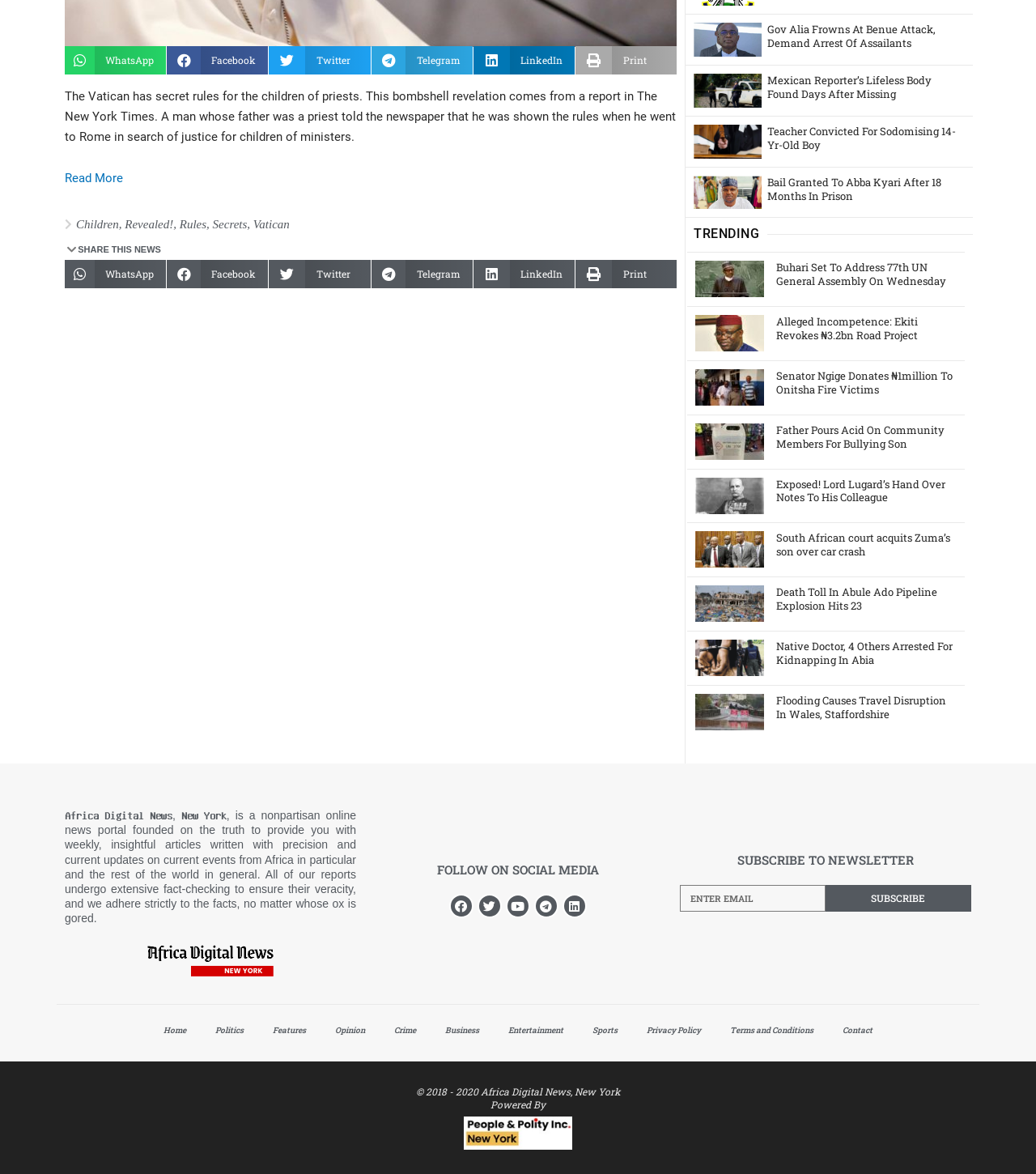Extract the bounding box coordinates of the UI element described: "Read More". Provide the coordinates in the format [left, top, right, bottom] with values ranging from 0 to 1.

[0.062, 0.144, 0.119, 0.157]